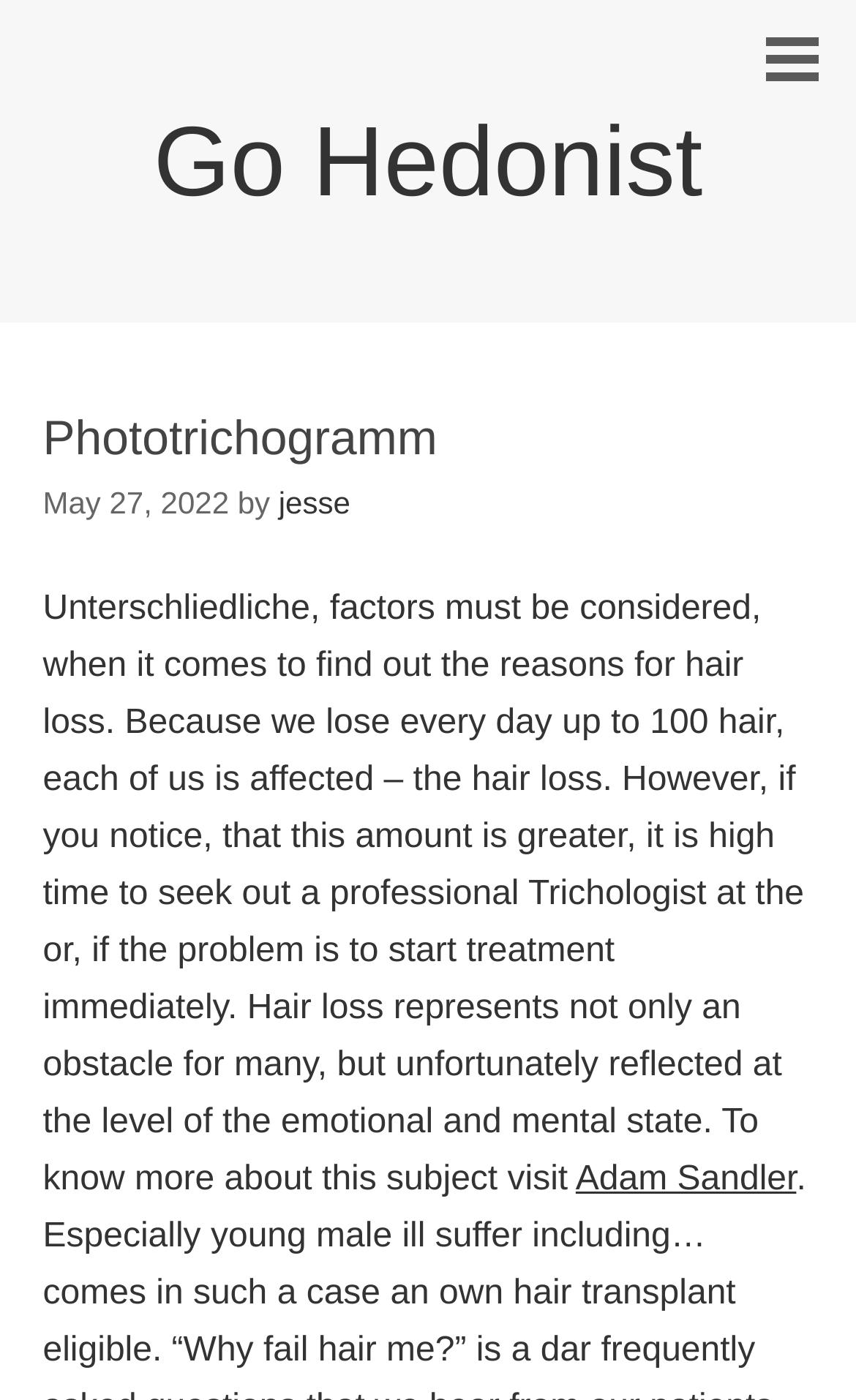Calculate the bounding box coordinates for the UI element based on the following description: "Go Hedonist". Ensure the coordinates are four float numbers between 0 and 1, i.e., [left, top, right, bottom].

[0.179, 0.075, 0.821, 0.155]